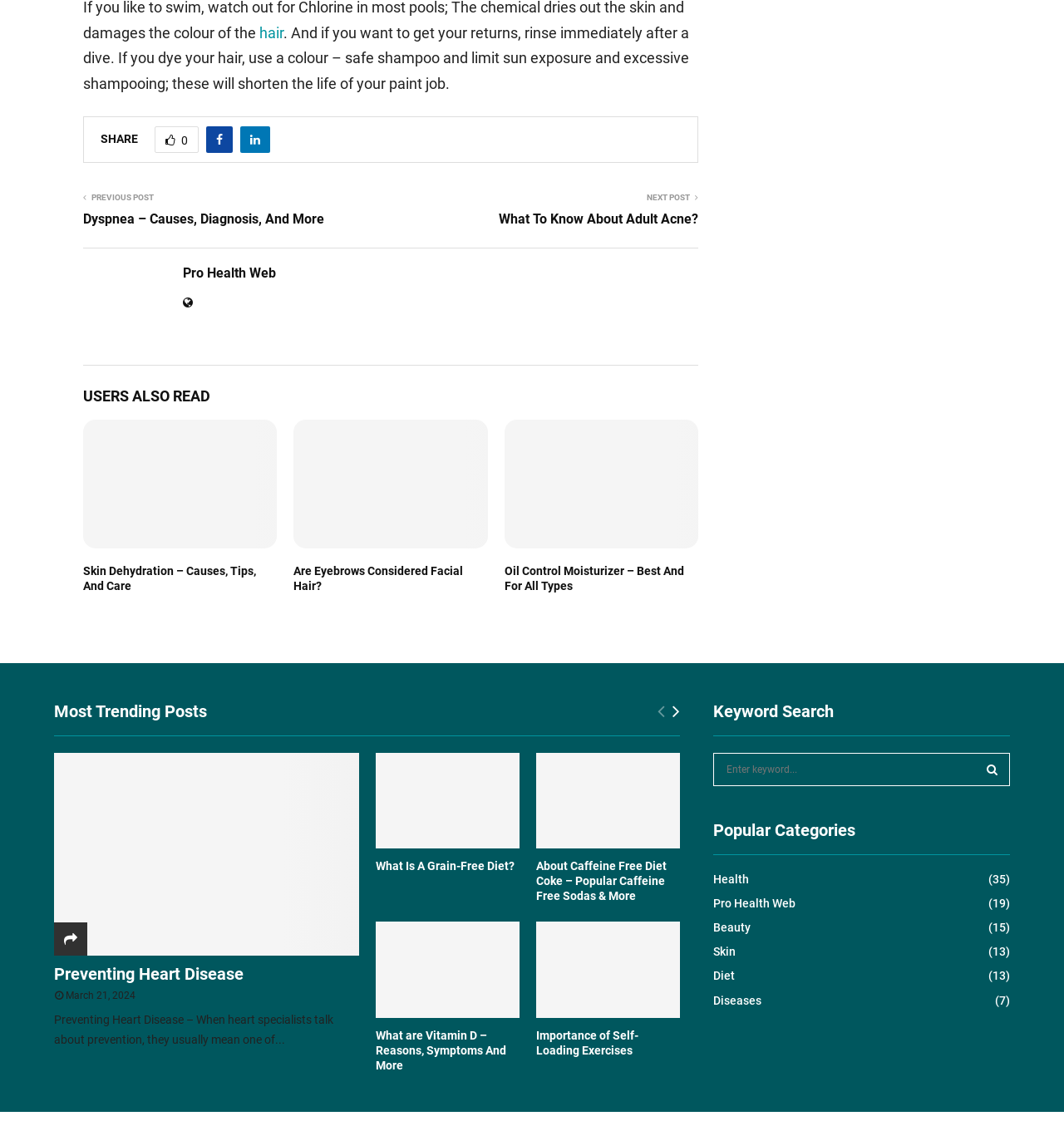Can you find the bounding box coordinates for the element to click on to achieve the instruction: "View the 'Popular Categories'"?

[0.671, 0.731, 0.949, 0.762]